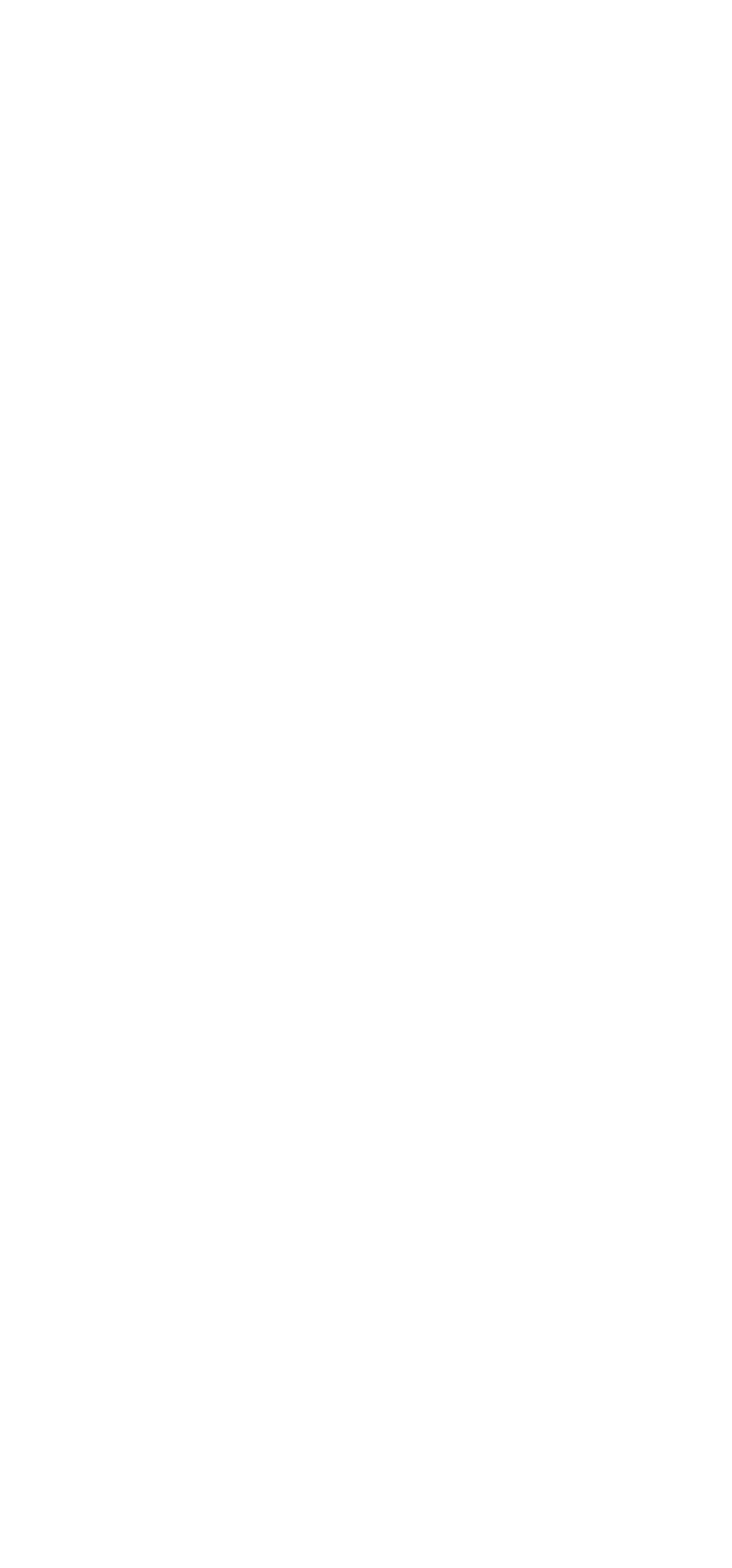Please respond to the question using a single word or phrase:
What is the copyright year of the webpage?

2024